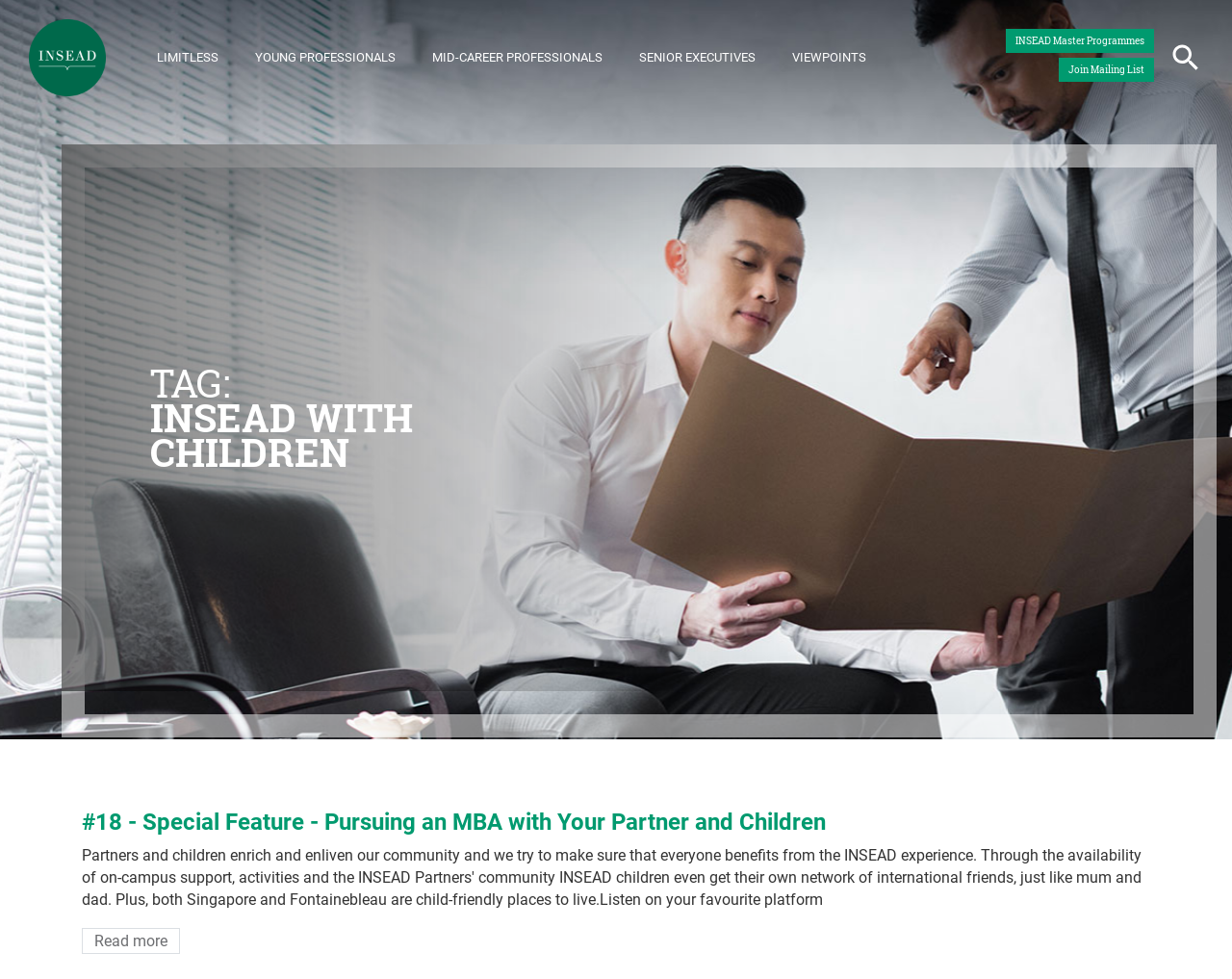Provide a one-word or short-phrase answer to the question:
What is the title of the article?

#18 - Special Feature - Pursuing an MBA with Your Partner and Children